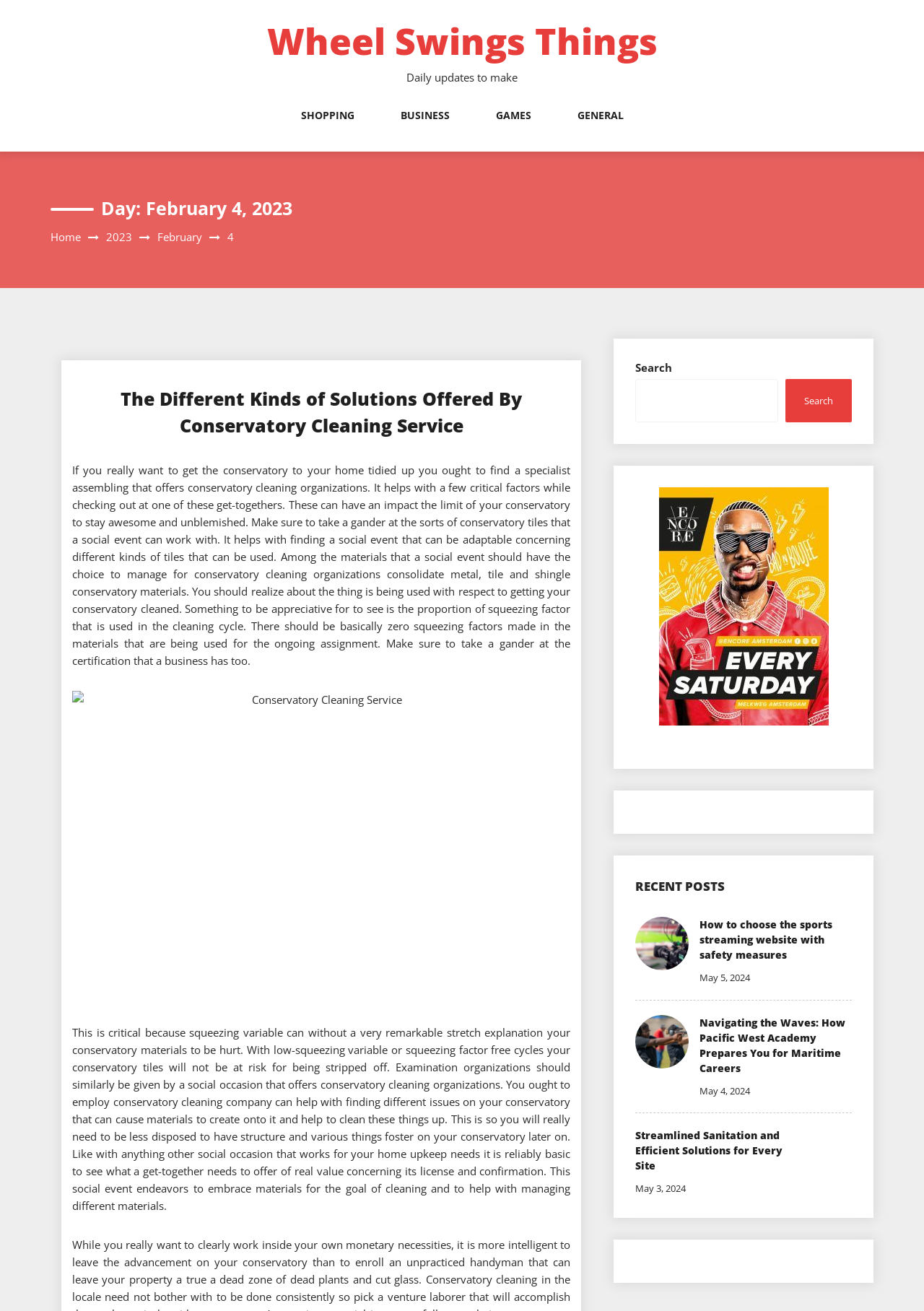Could you determine the bounding box coordinates of the clickable element to complete the instruction: "Search for something"? Provide the coordinates as four float numbers between 0 and 1, i.e., [left, top, right, bottom].

[0.688, 0.289, 0.842, 0.322]